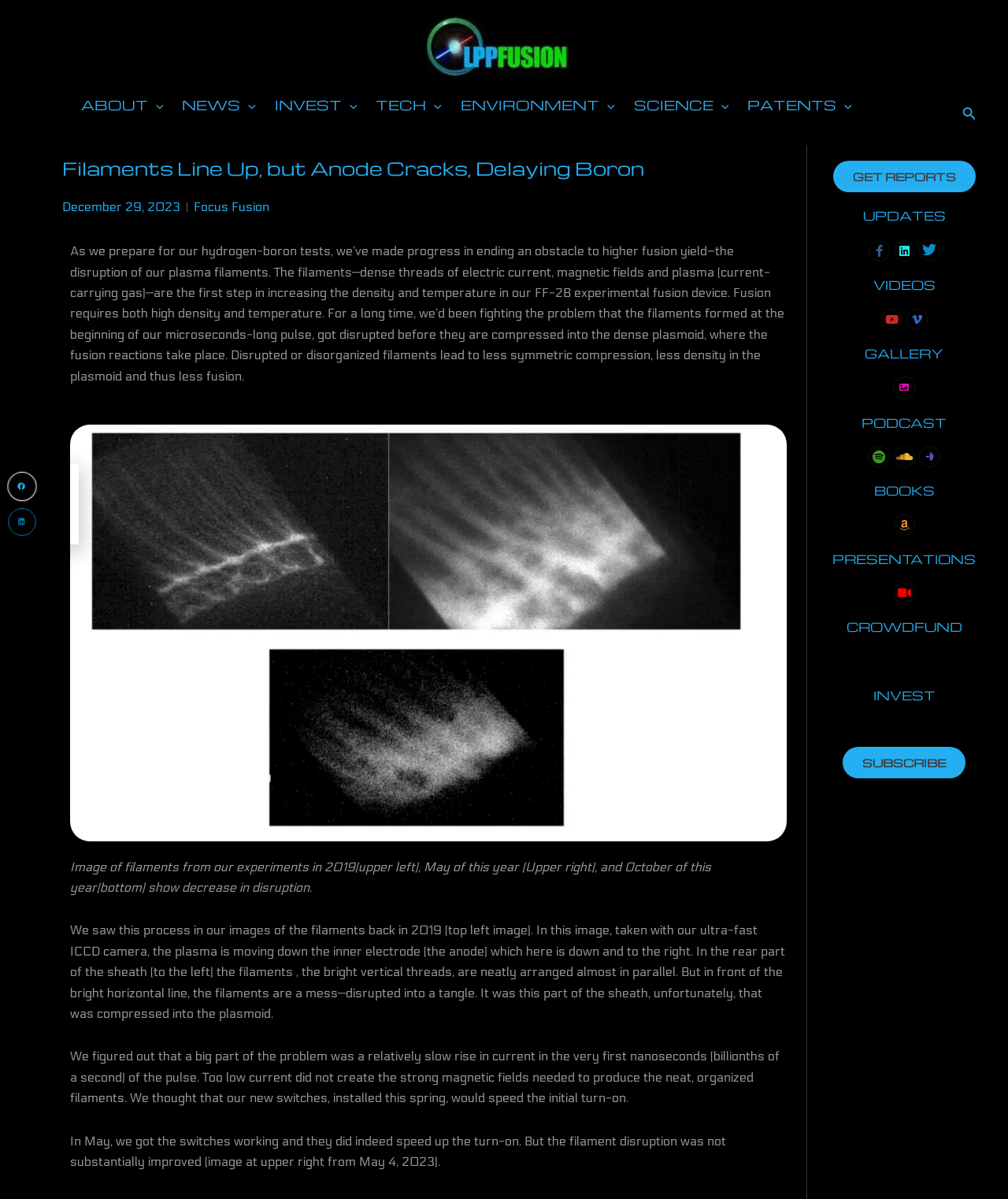Could you find the bounding box coordinates of the clickable area to complete this instruction: "Get reports"?

[0.826, 0.134, 0.968, 0.16]